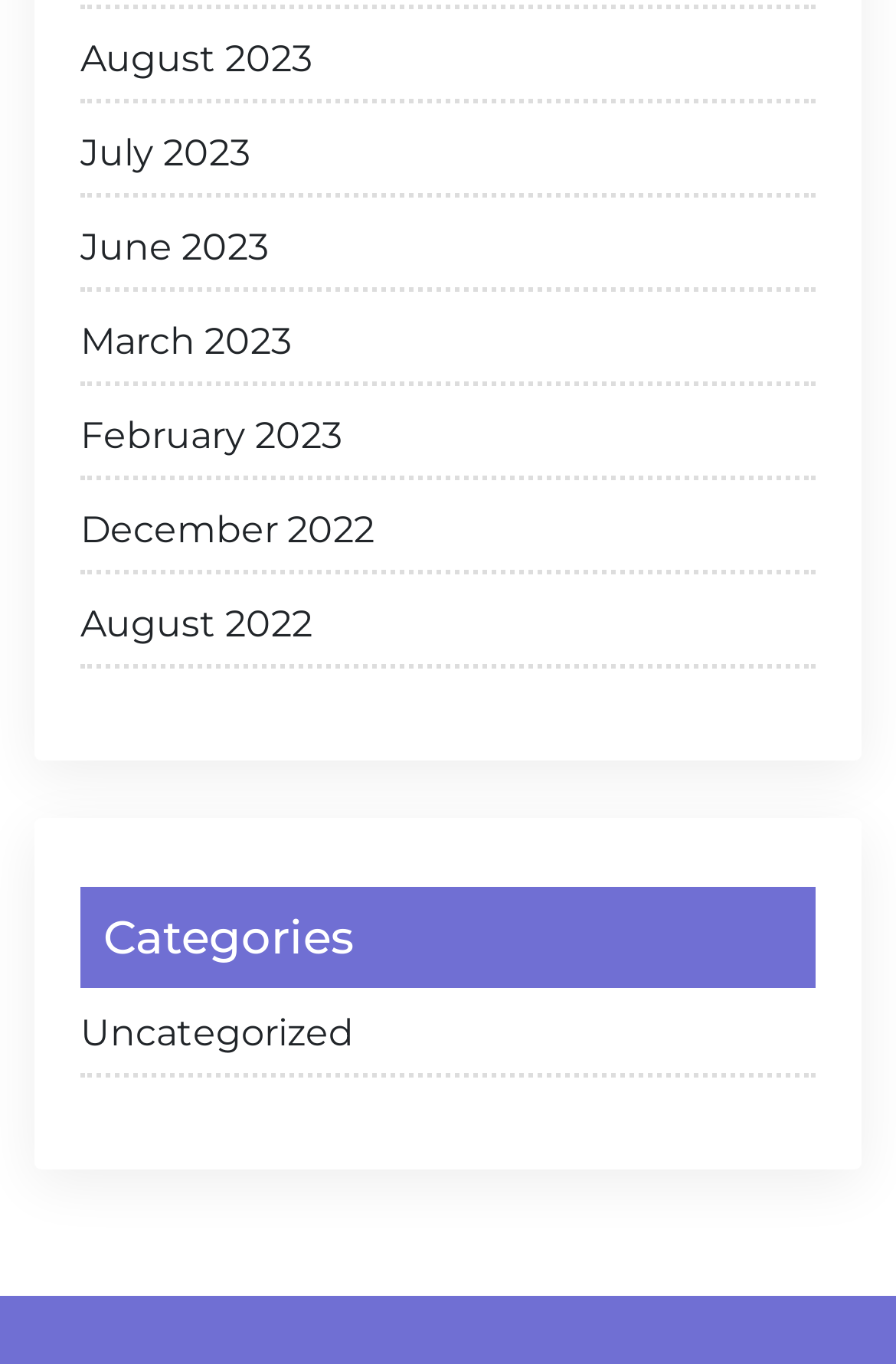Are there any articles from 2021?
Carefully analyze the image and provide a detailed answer to the question.

I examined the list of links with month and year labels and did not find any links with the year 2021, which suggests there are no articles from 2021.